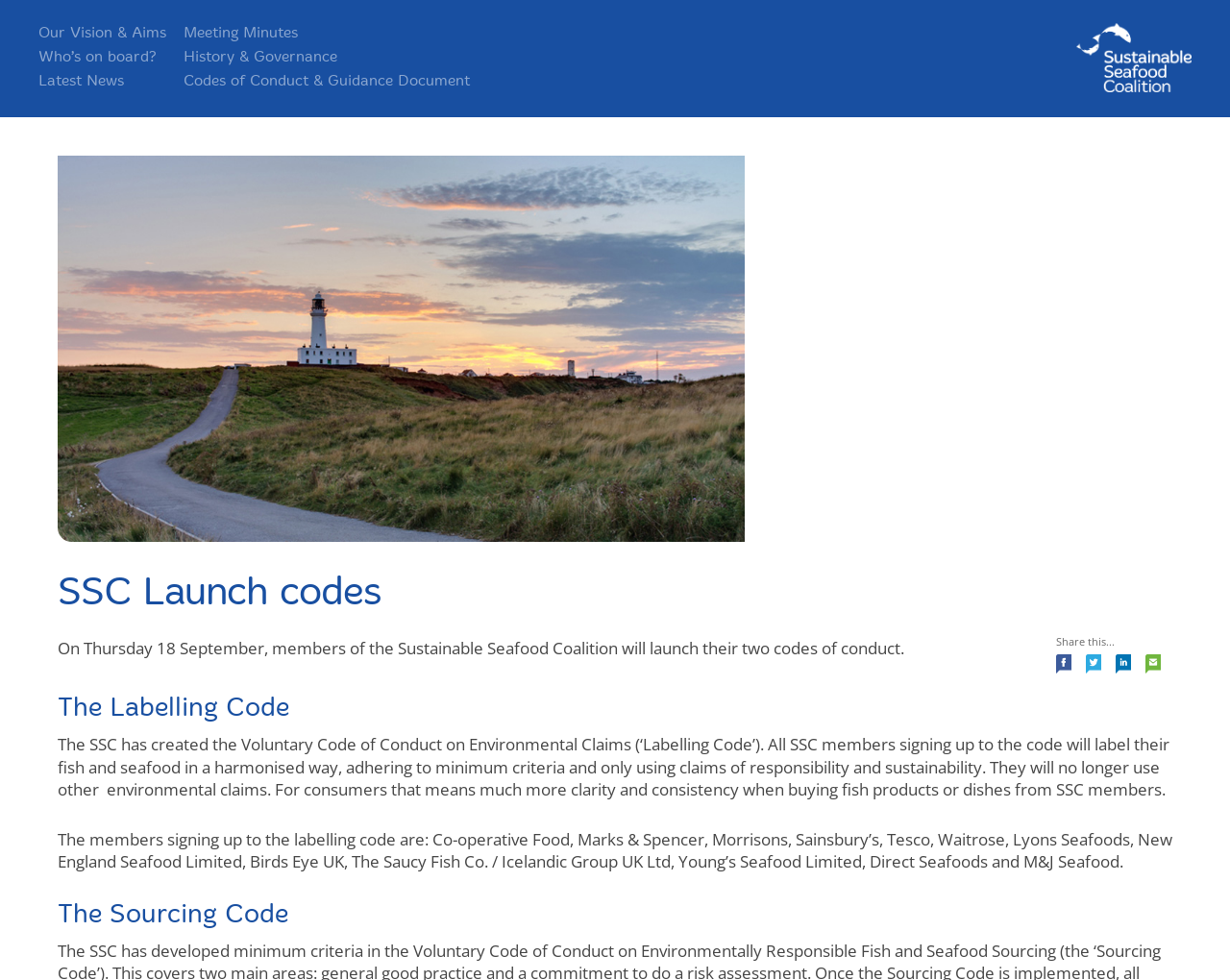What is the name of the coalition launching the codes of conduct?
Please provide a detailed and comprehensive answer to the question.

The webpage is about the Sustainable Seafood Coalition (SSC) launching their two codes of conduct, as stated in the webpage content and the root element's description.